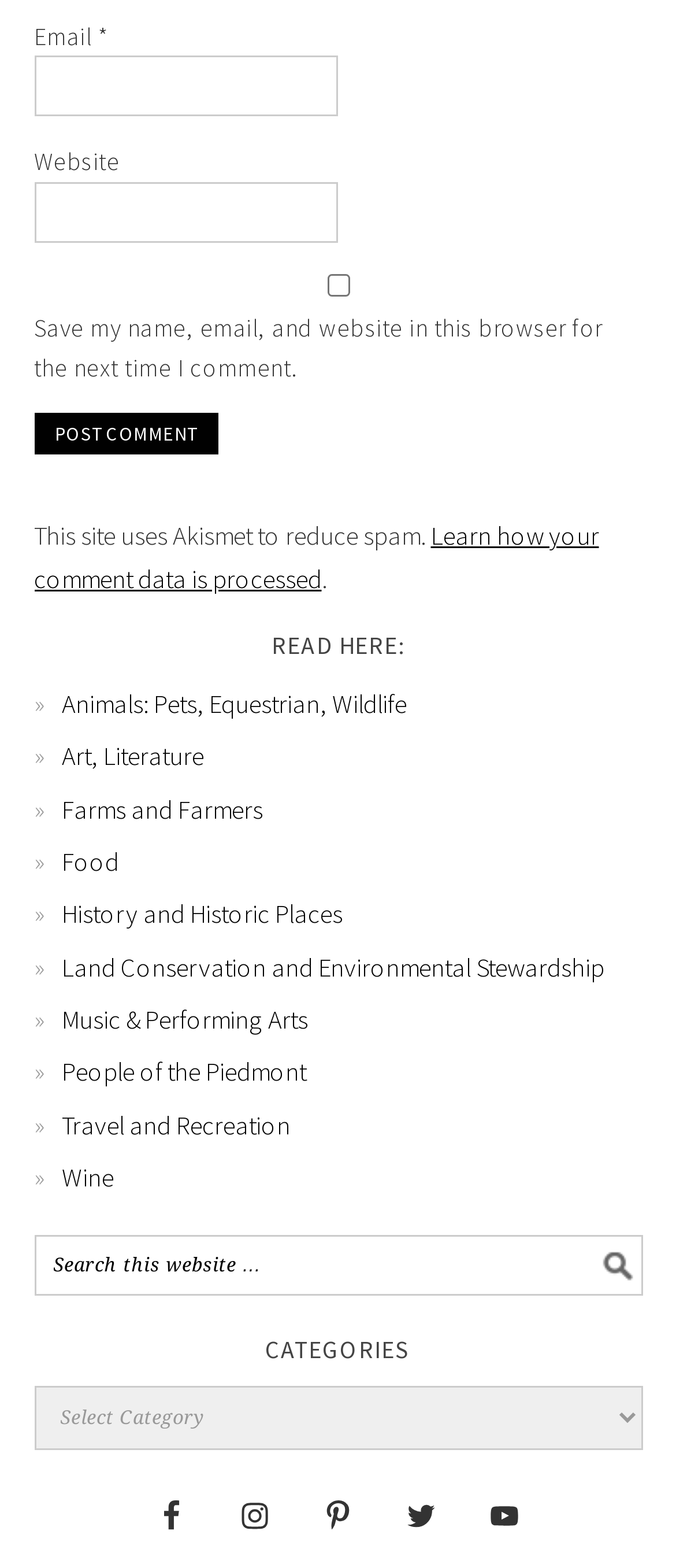What is the function of the button 'Post Comment'?
Examine the screenshot and reply with a single word or phrase.

Submit comment